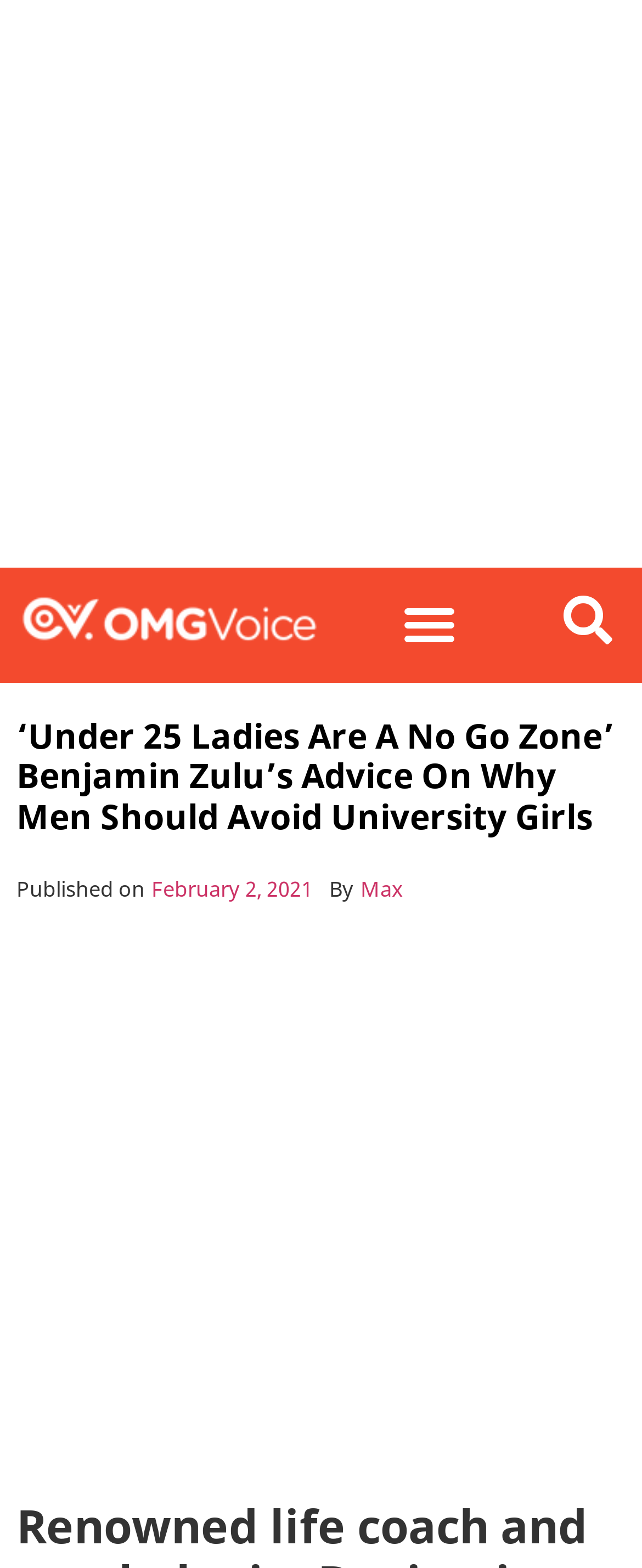Using the format (top-left x, top-left y, bottom-right x, bottom-right y), and given the element description, identify the bounding box coordinates within the screenshot: Menu

[0.605, 0.373, 0.732, 0.424]